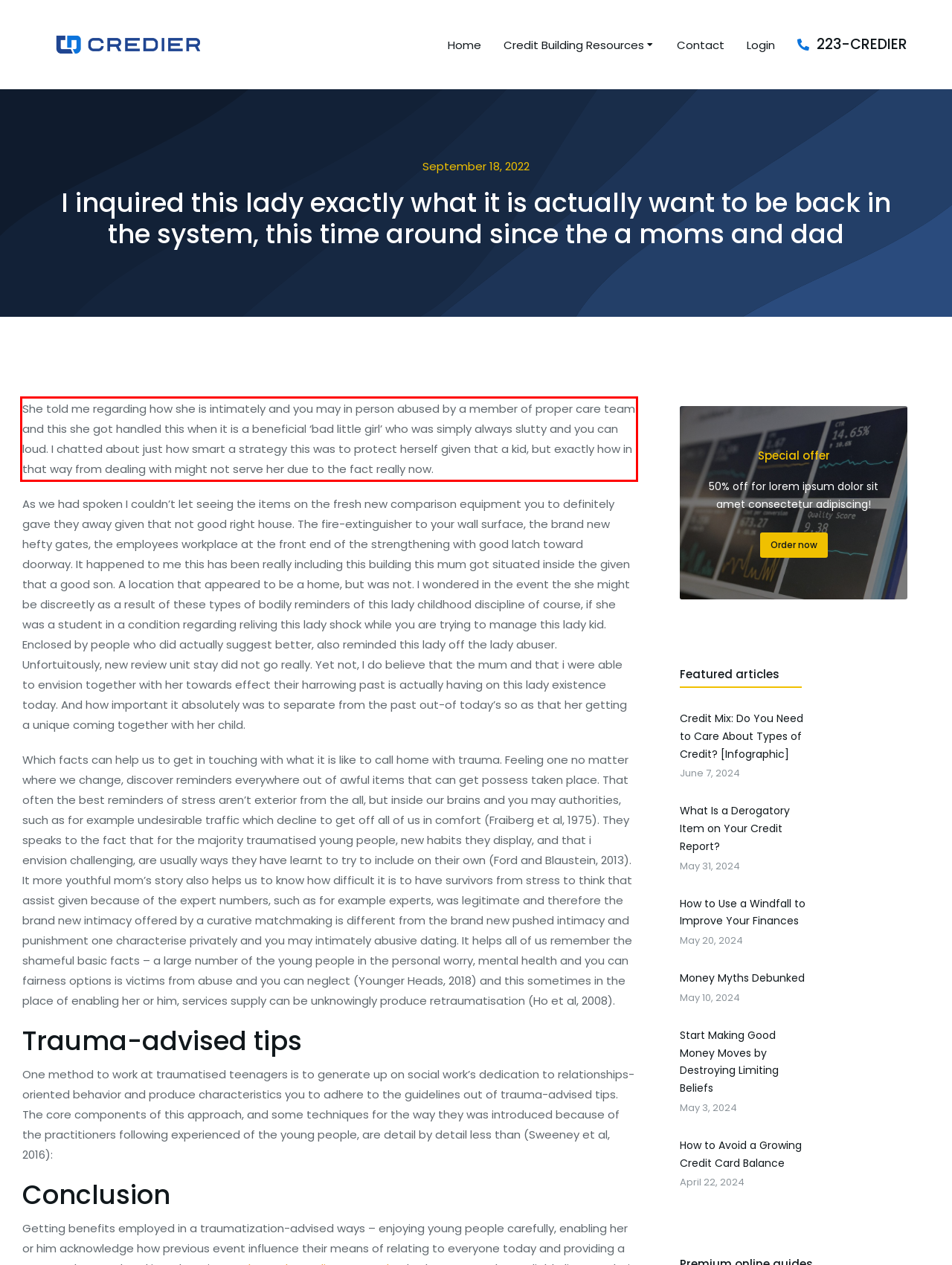Given the screenshot of a webpage, identify the red rectangle bounding box and recognize the text content inside it, generating the extracted text.

She told me regarding how she is intimately and you may in person abused by a member of proper care team and this she got handled this when it is a beneficial ‘bad little girl’ who was simply always slutty and you can loud. I chatted about just how smart a strategy this was to protect herself given that a kid, but exactly how in that way from dealing with might not serve her due to the fact really now.